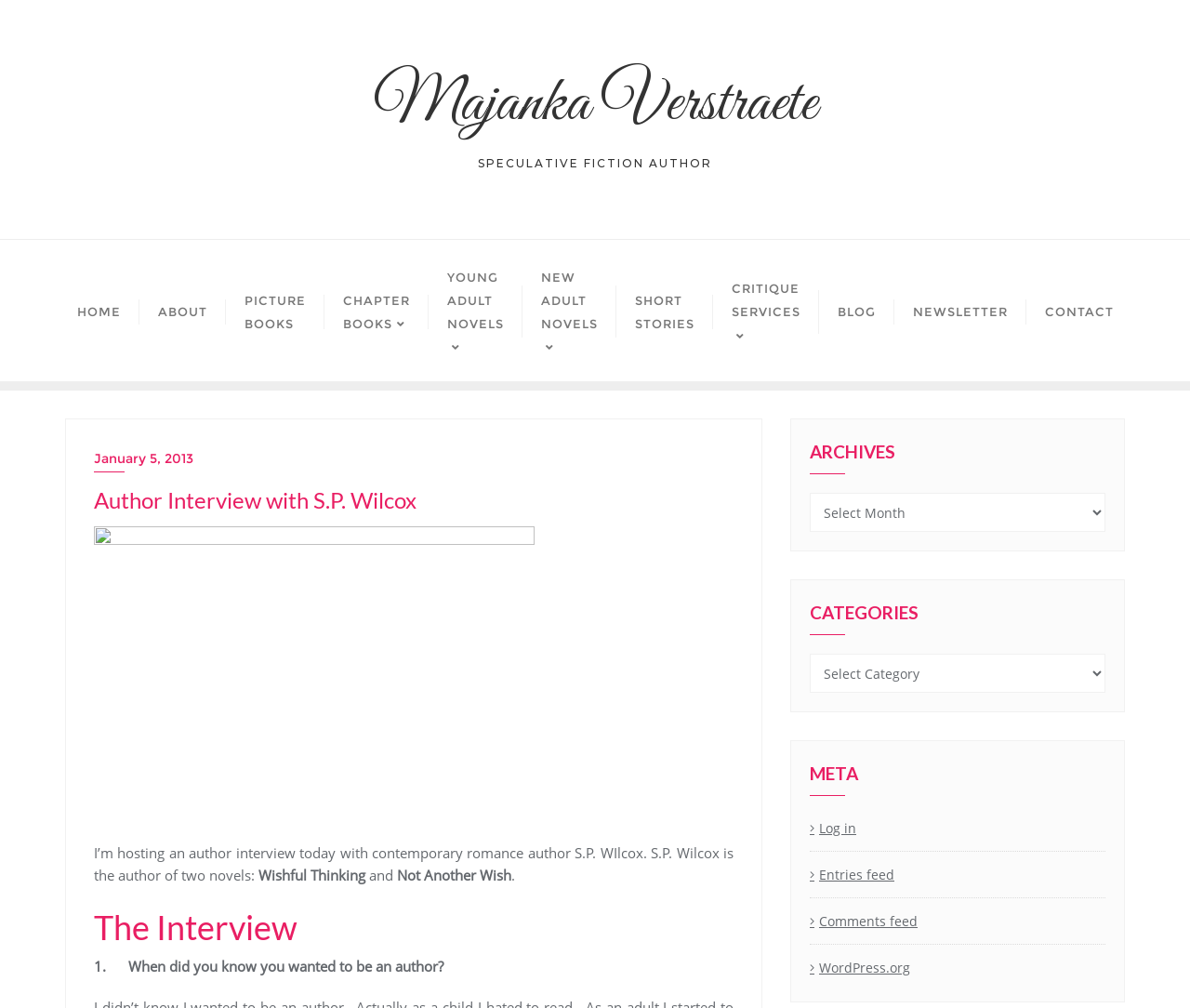Using the provided description Chapter Books, find the bounding box coordinates for the UI element. Provide the coordinates in (top-left x, top-left y, bottom-right x, bottom-right y) format, ensuring all values are between 0 and 1.

[0.272, 0.261, 0.36, 0.355]